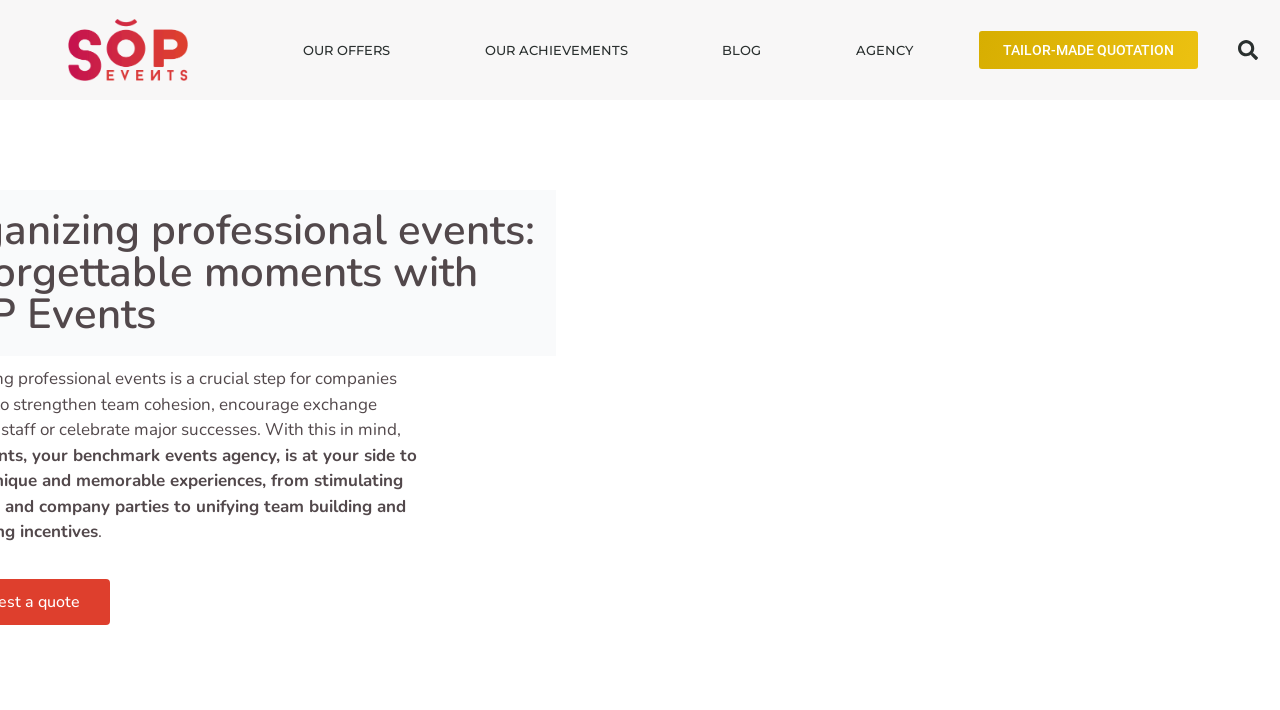Explain in detail what you observe on this webpage.

The webpage is about professional event organization, specifically highlighting the services offered by SOP Events. At the top, there is a navigation menu with five links: "OUR OFFERS", "OUR ACHIEVEMENTS", "BLOG", "AGENCY", and "TAILOR-MADE QUOTATION", which are evenly spaced and span across the top of the page. 

On the top-left corner, there is a smaller link with no text, possibly a logo or an icon. On the top-right corner, there is a search bar with a "Search" button.